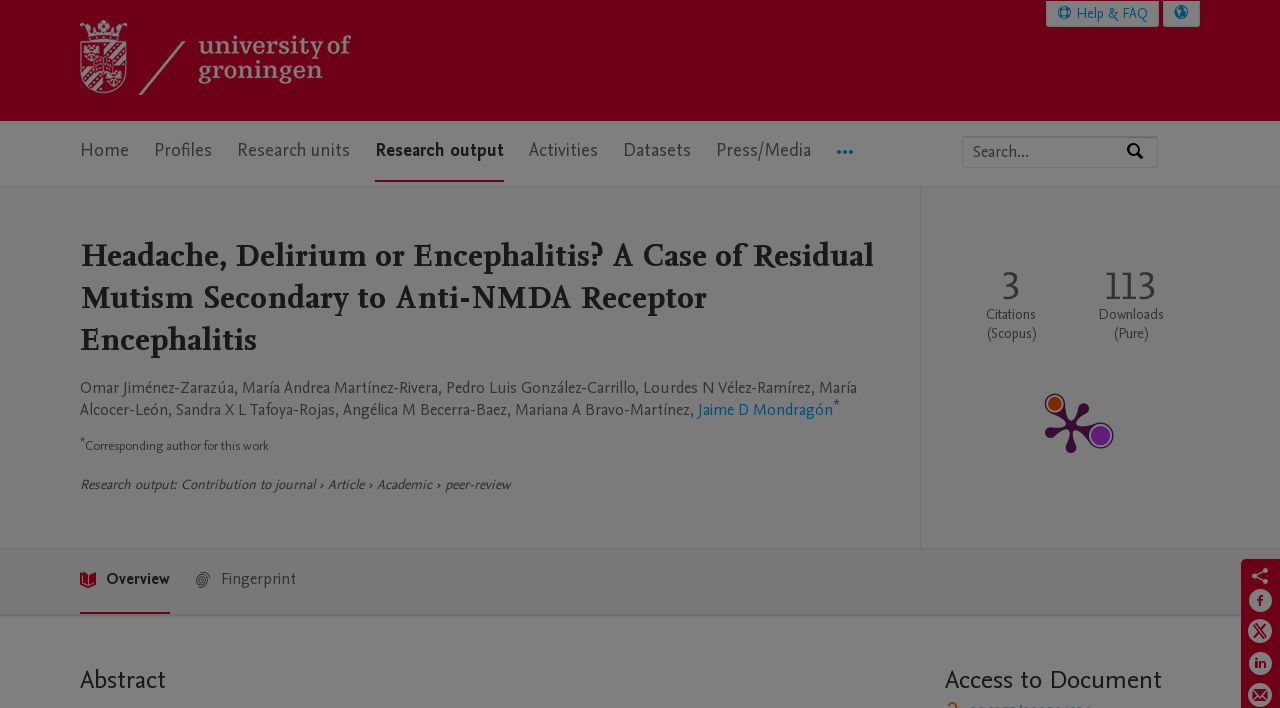What is the name of the first author?
Please provide a comprehensive answer based on the contents of the image.

I found the answer by looking at the section that lists the authors, where Omar Jiménez-Zarazúa is the first one mentioned.